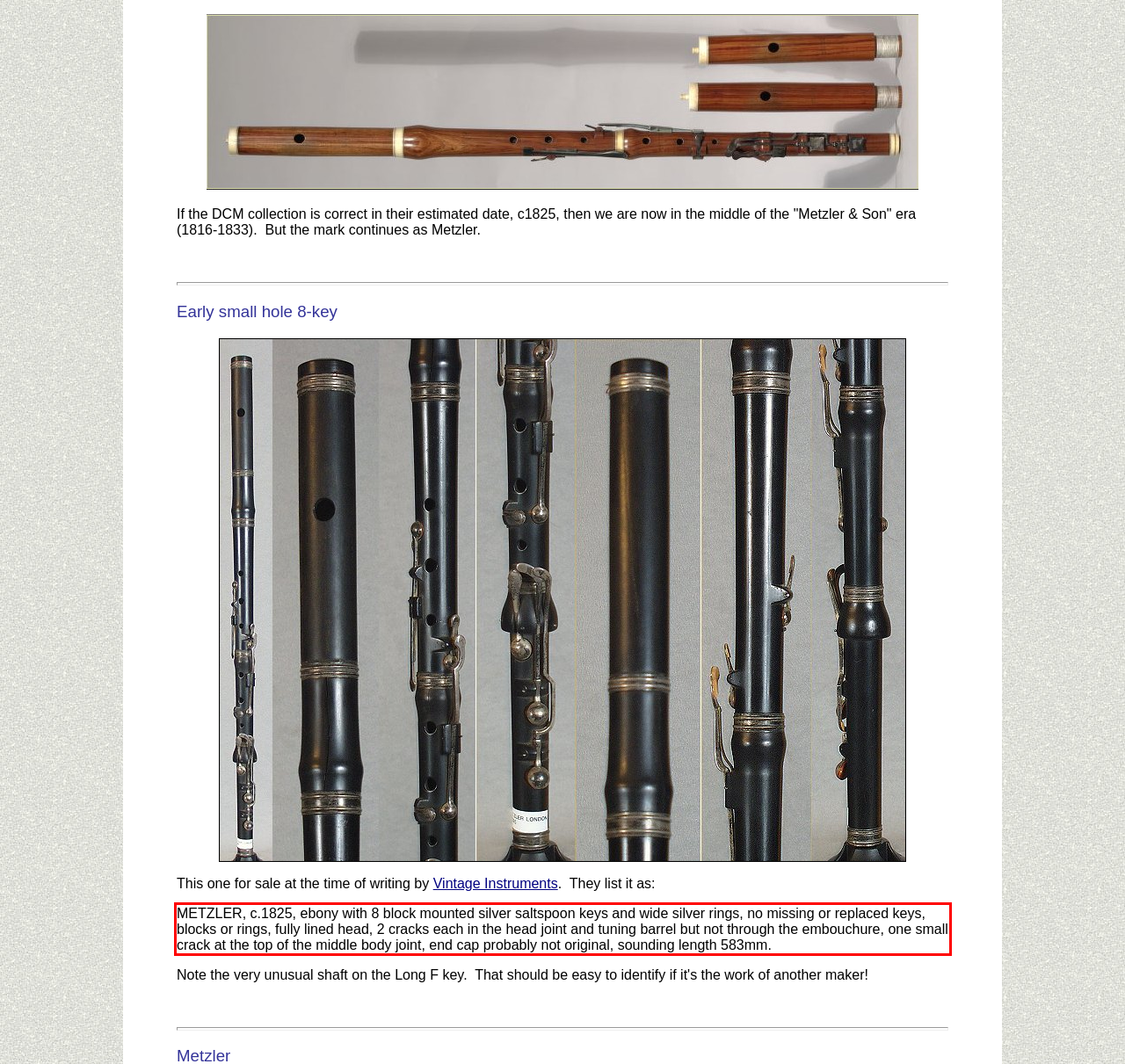Please perform OCR on the text within the red rectangle in the webpage screenshot and return the text content.

METZLER, c.1825, ebony with 8 block mounted silver saltspoon keys and wide silver rings, no missing or replaced keys, blocks or rings, fully lined head, 2 cracks each in the head joint and tuning barrel but not through the embouchure, one small crack at the top of the middle body joint, end cap probably not original, sounding length 583mm.